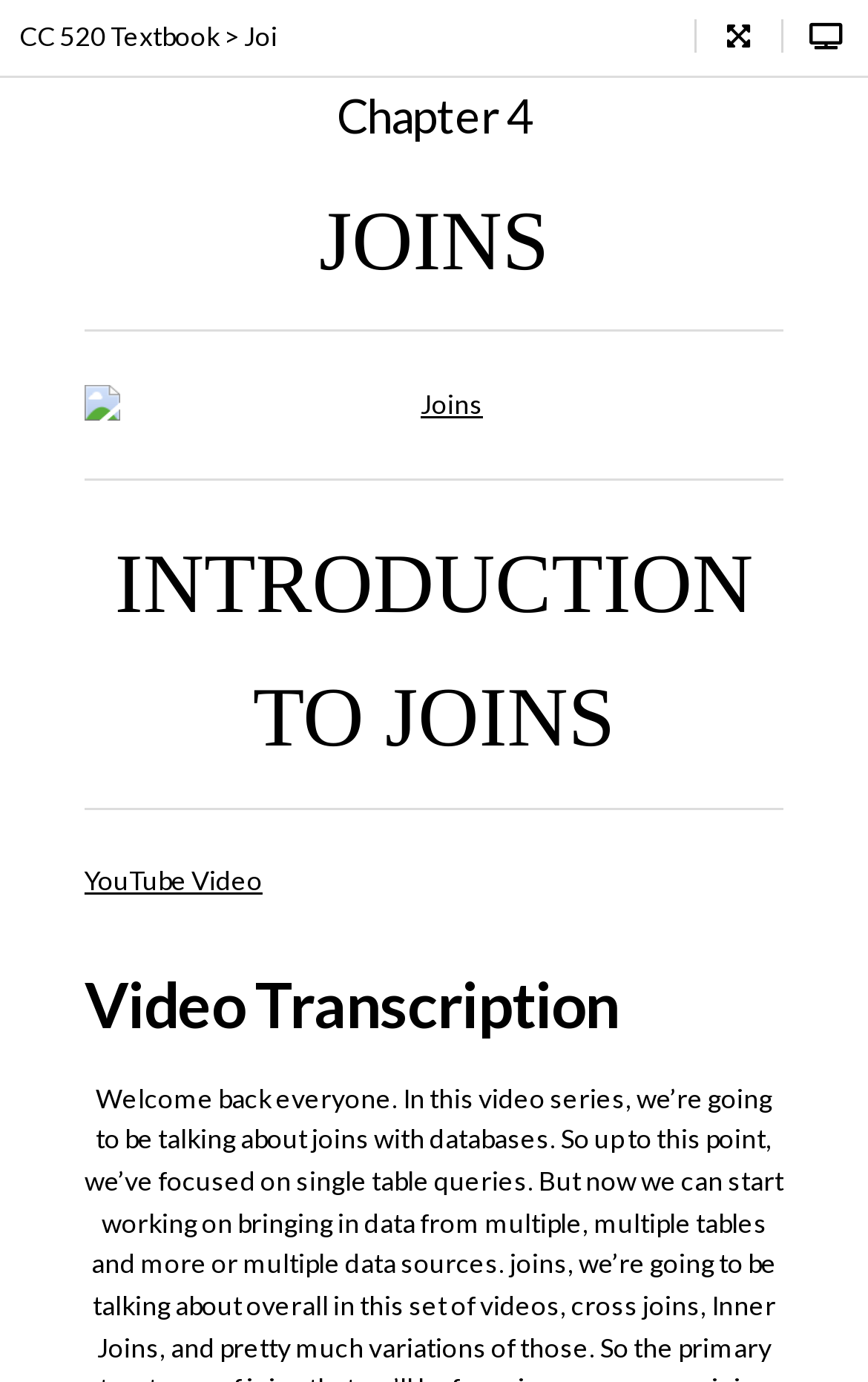How many headings are present in the article section? Look at the image and give a one-word or short phrase answer.

3